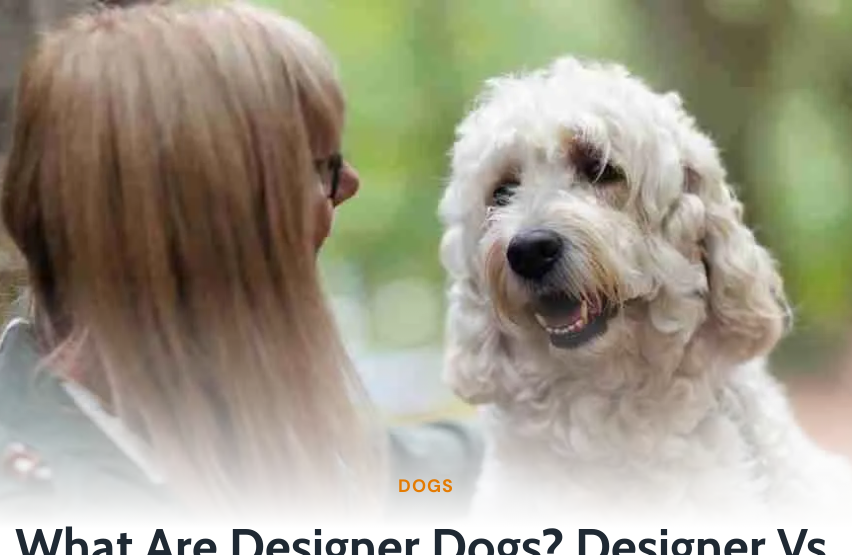What is the topic associated with the image?
Using the information from the image, provide a comprehensive answer to the question.

The caption states that the image is associated with the topic 'What Are Designer Dogs? Designer Vs. Hybrid Dogs', which suggests that the image is related to the discussion of designer dog breeds.